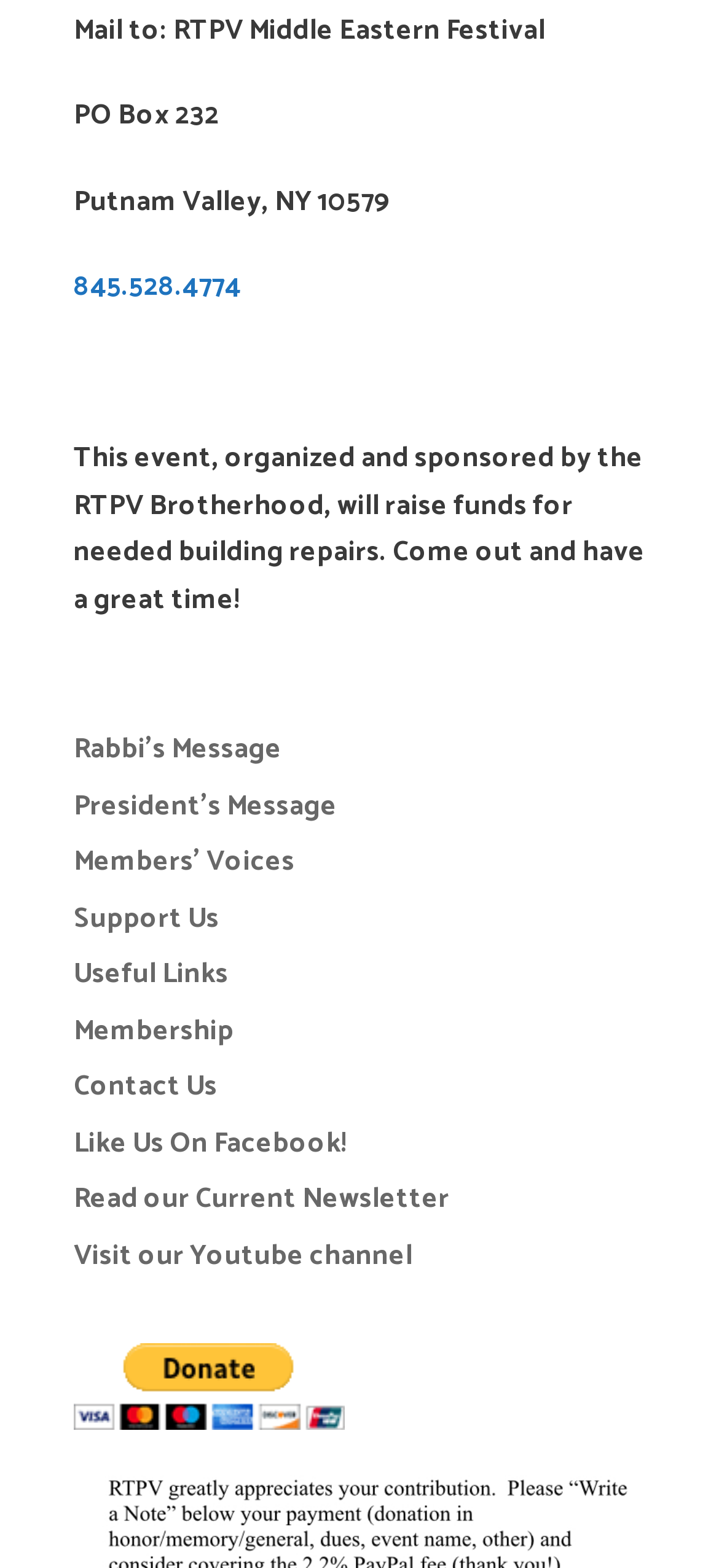Locate the bounding box coordinates of the area you need to click to fulfill this instruction: 'Click the 'Support Us' link'. The coordinates must be in the form of four float numbers ranging from 0 to 1: [left, top, right, bottom].

[0.103, 0.571, 0.305, 0.6]